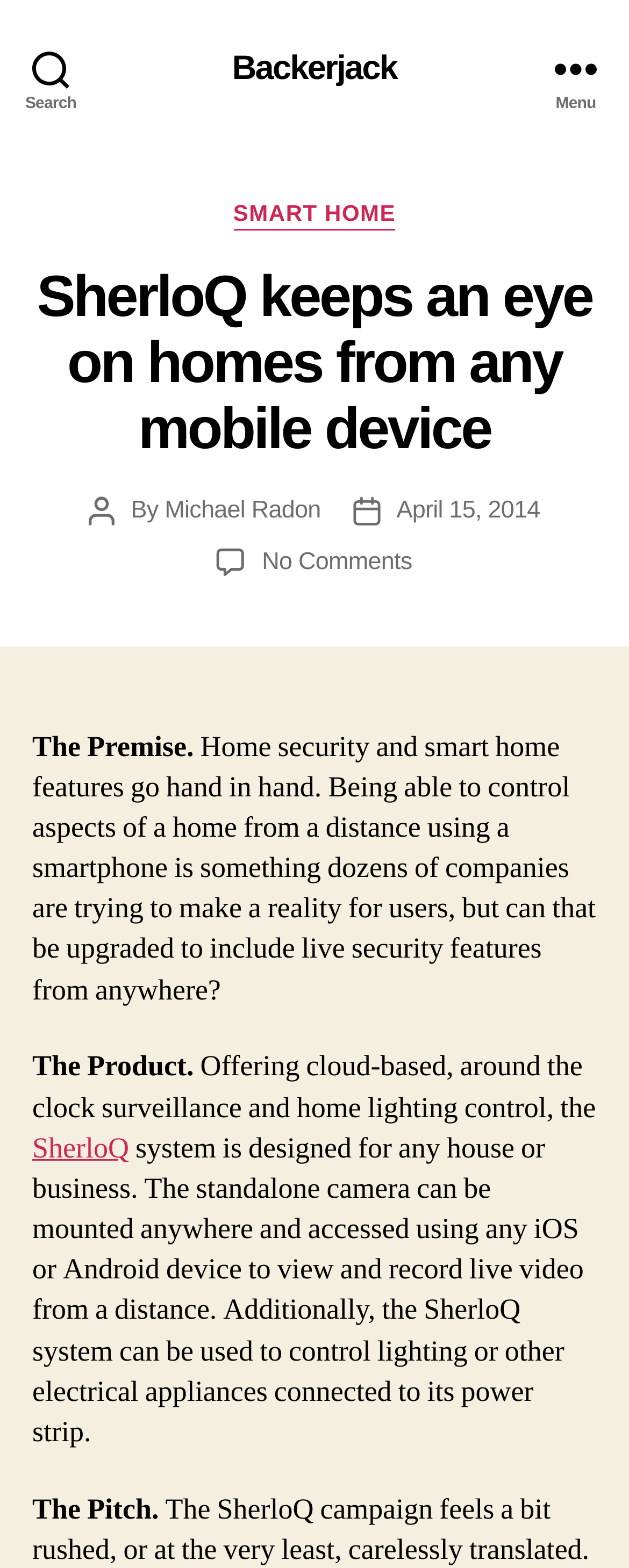Use a single word or phrase to answer the following:
What is the date of the post?

April 15, 2014